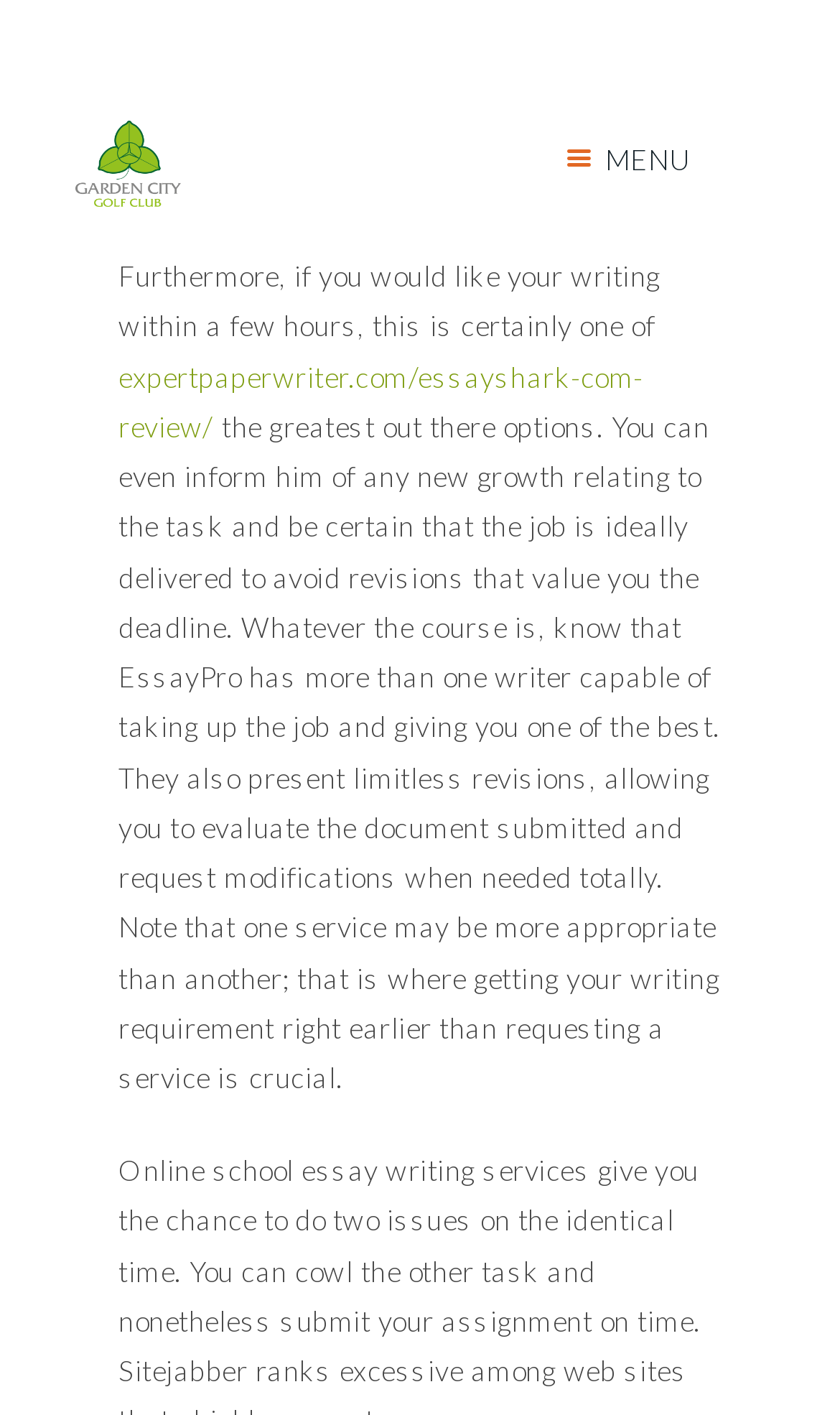Determine the bounding box for the HTML element described here: "expertpaperwriter.com/essayshark-com-review/". The coordinates should be given as [left, top, right, bottom] with each number being a float between 0 and 1.

[0.141, 0.254, 0.765, 0.313]